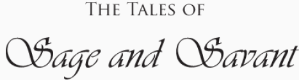Thoroughly describe what you see in the image.

The image features the title "The Tales of Sage and Savant," presented in an elegant and stylized font that evokes a sense of fantasy and adventure. This title aligns with the narrative themes explored in the associated content, highlighting the captivating stories and characters of Doctor Petronella Sage and her companion Erasmus Savant. The image serves as a visual introduction to the unfolding tales of science fiction and fantasy, inviting the audience to experience the thrilling adventures that lie ahead.